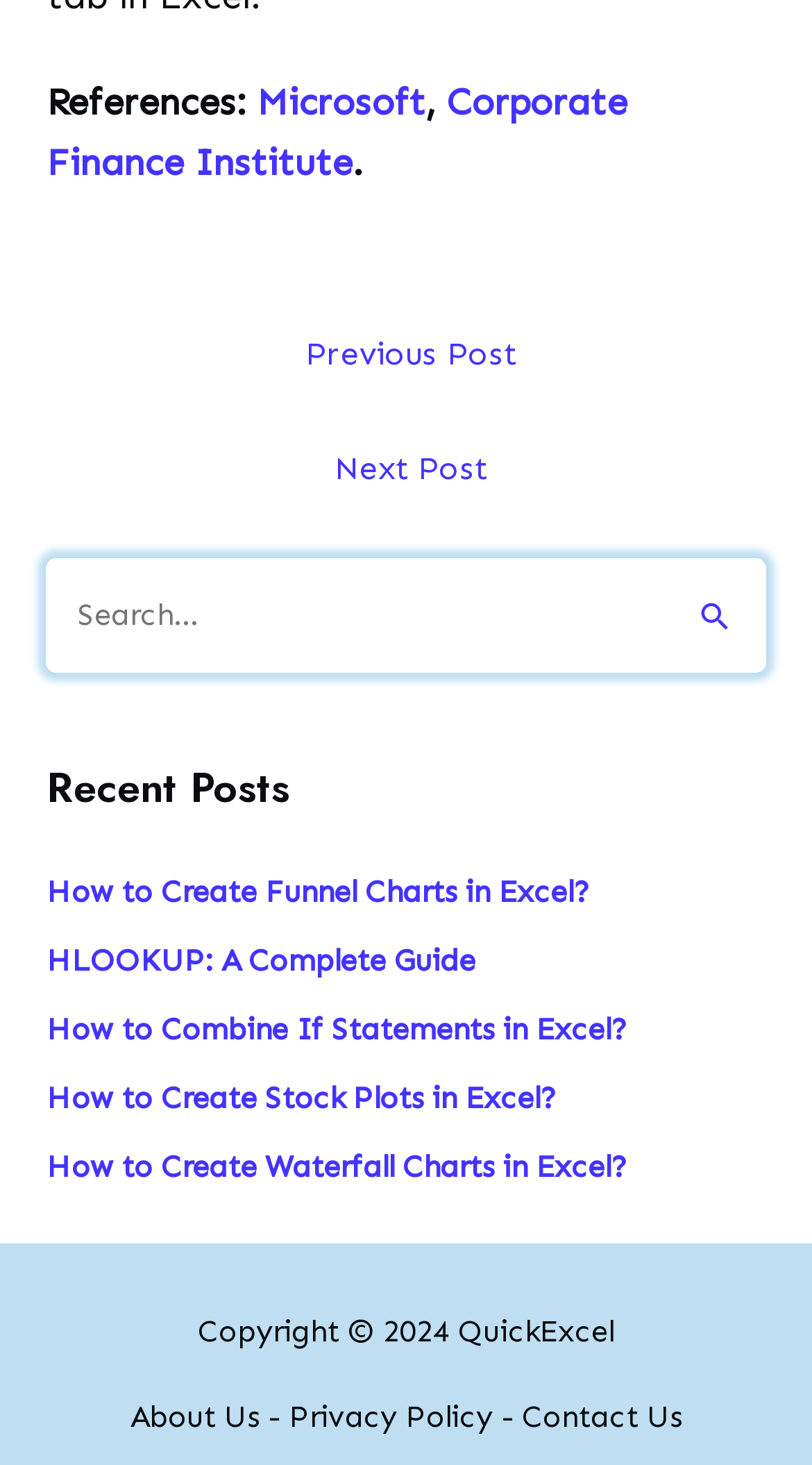What is the name of the website?
Offer a detailed and exhaustive answer to the question.

I found the name of the website by looking at the bottom of the webpage, where it says 'Copyright © 2024 QuickExcel'.